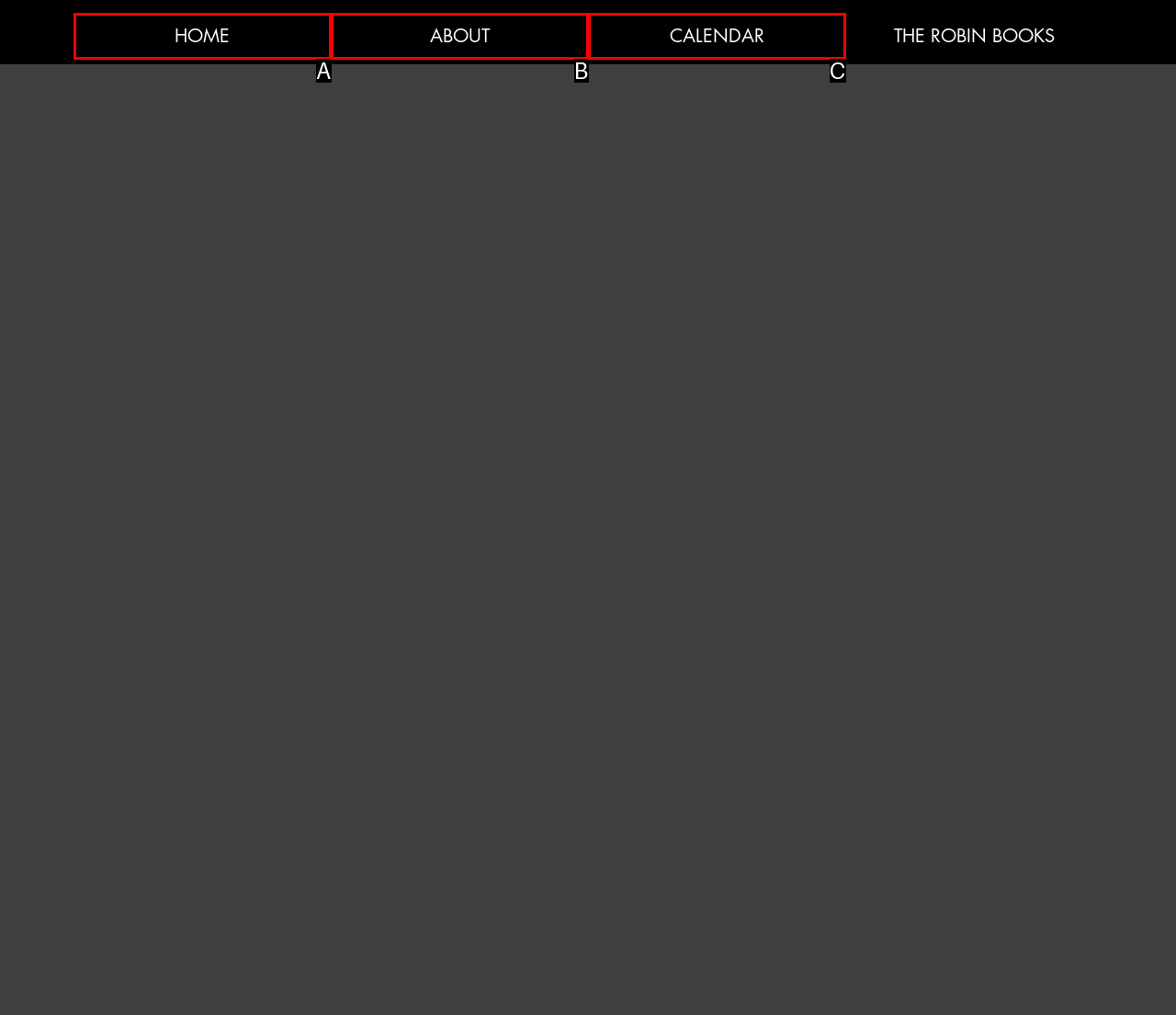Tell me the letter of the HTML element that best matches the description: ABOUT from the provided options.

B